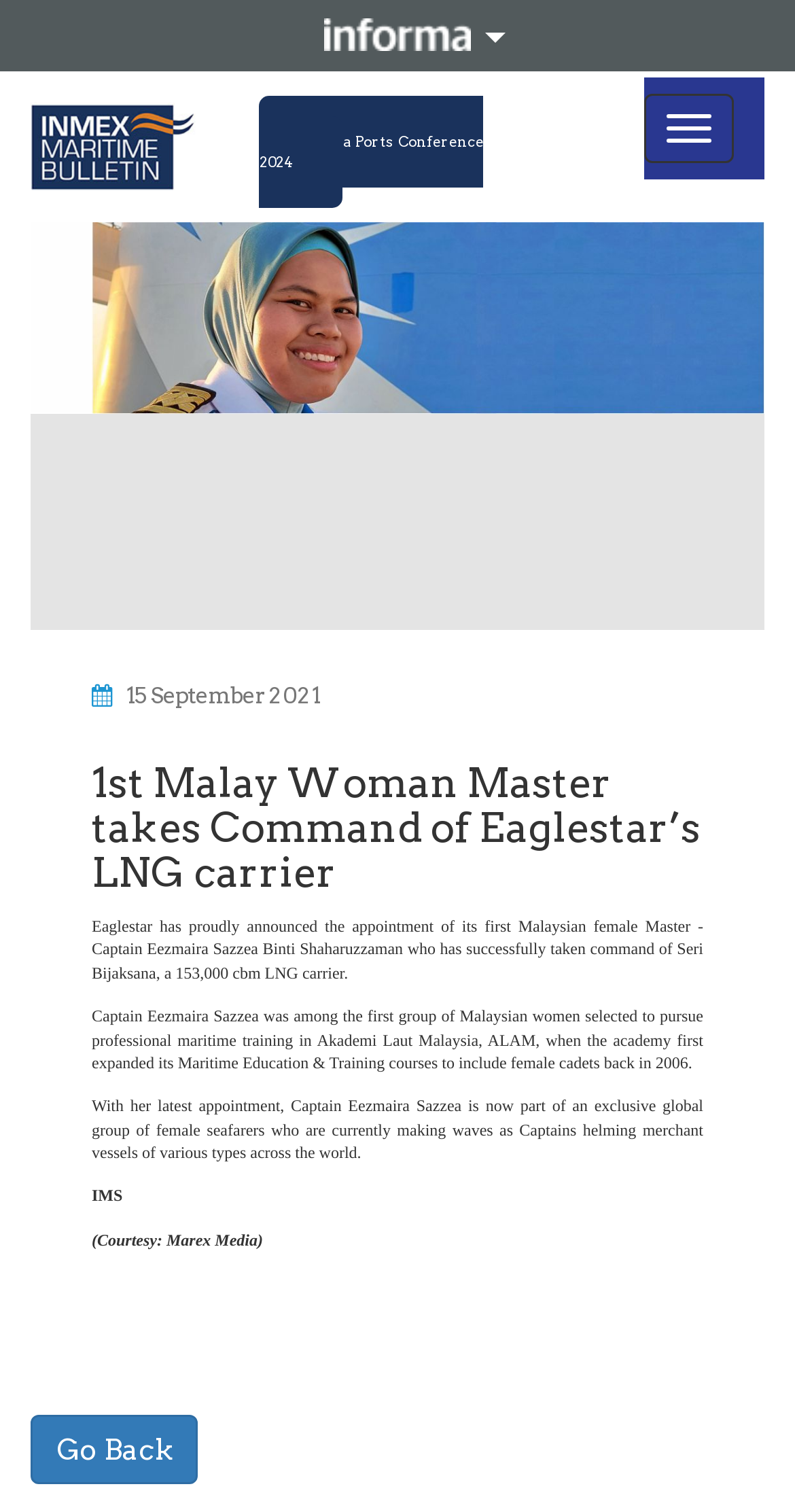Highlight the bounding box of the UI element that corresponds to this description: "Toggle navigation".

[0.81, 0.062, 0.923, 0.108]